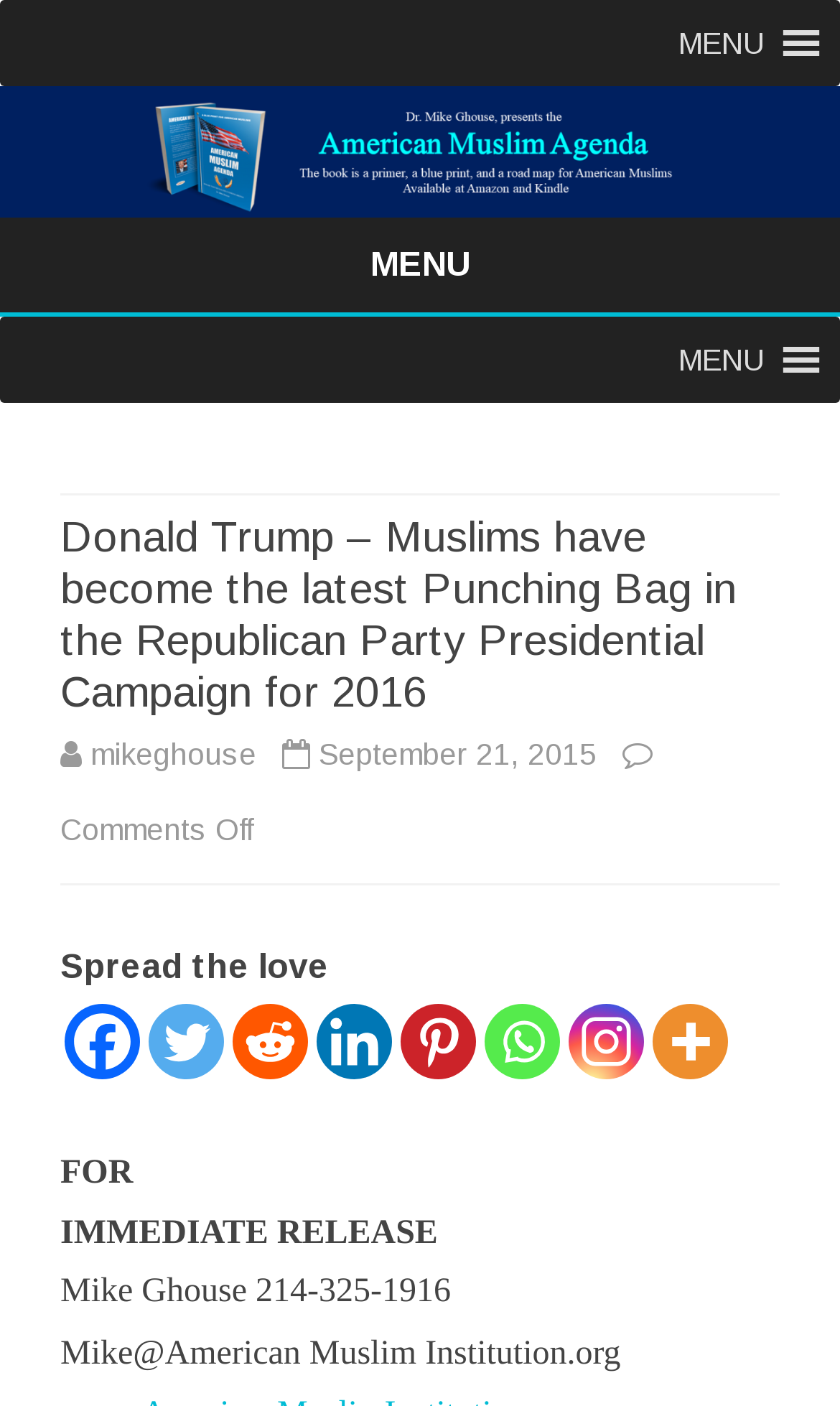Using the webpage screenshot, locate the HTML element that fits the following description and provide its bounding box: "aria-label="Whatsapp" title="Whatsapp"".

[0.577, 0.714, 0.667, 0.767]